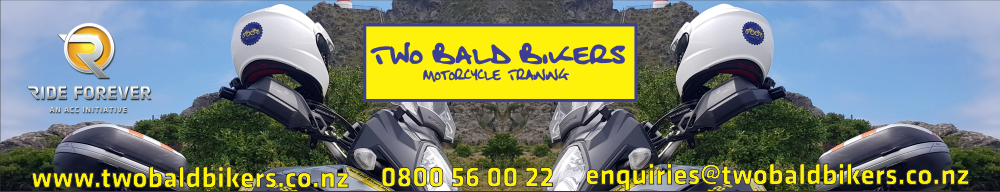Provide a thorough and detailed caption for the image.

The image promotes "Two Bald Bikers Motorcycle Training," featuring a vibrant landscape with motorcycles prominently displayed. In the center, there’s a striking yellow banner emblazoned with the name of the training course, "Two Bald Bikers," capturing attention with its bold typography. Flanking the banner are images of motorcycles, underscoring the theme of the organization, which focuses on motorcycle training and safety. The corner of the image showcases the "Ride Forever" initiative, emphasizing safe riding practices. Additionally, contact details and the website address—"www.twobaldbikers.co.nz" and a phone number—are prominently featured, providing easy access for potential students. This visual effectively conveys the spirit of motorcycle training in a picturesque outdoor setting, cultivating a sense of adventure and safety for riders.